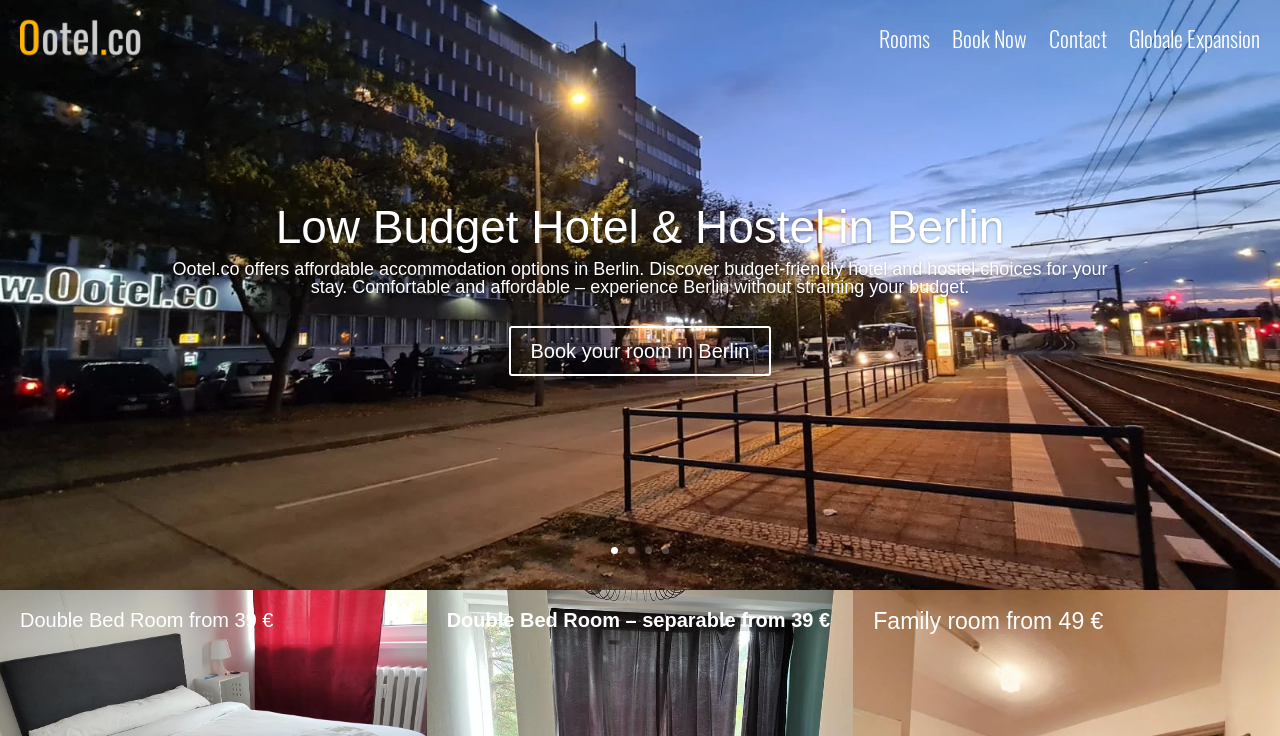What is the purpose of the website?
Utilize the information in the image to give a detailed answer to the question.

The website appears to be designed to allow users to book accommodation in Berlin, as evidenced by the links to 'Rooms' and 'Book Now', as well as the descriptions of different types of rooms and their prices.